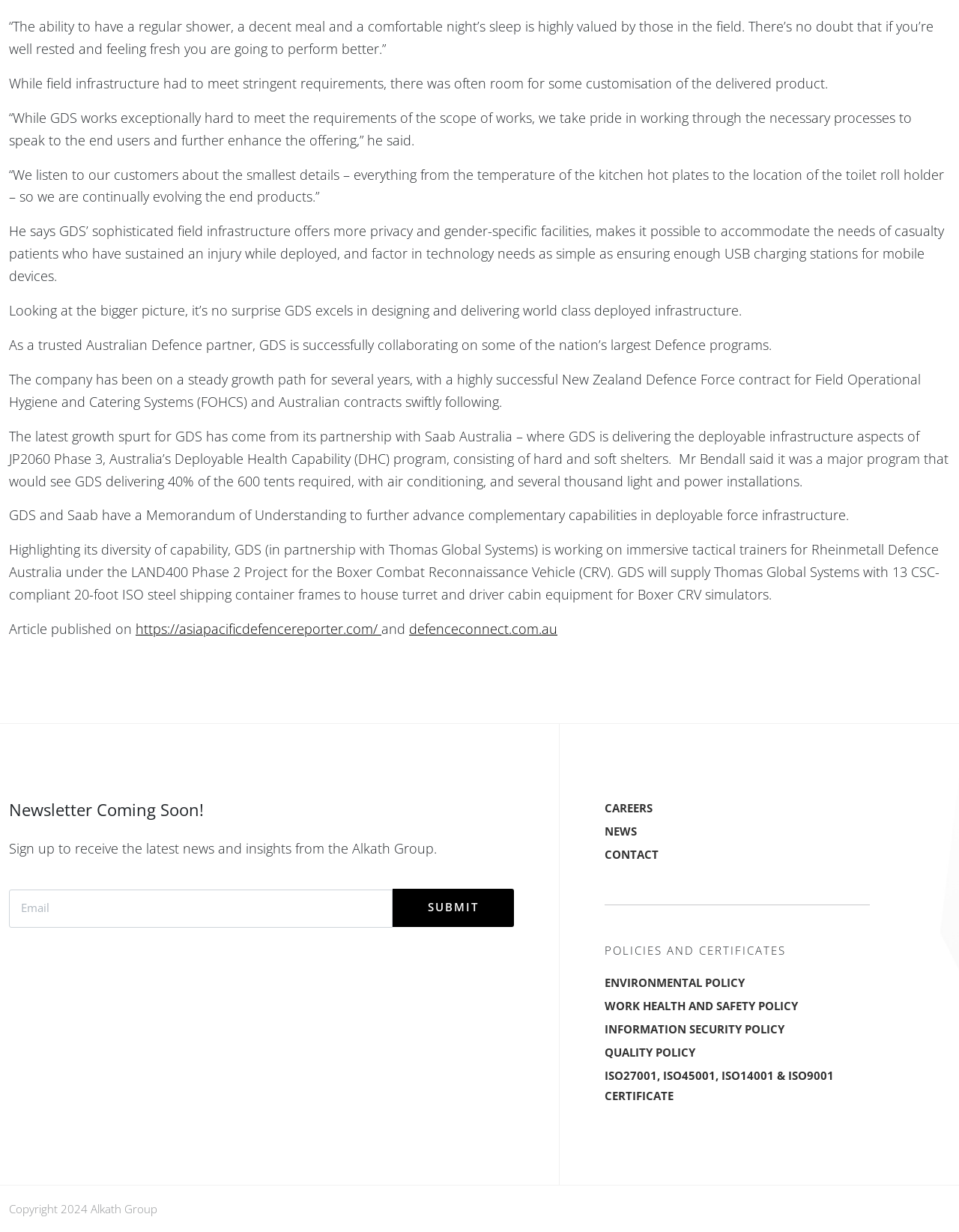What is the company's approach to field infrastructure?
Please provide a comprehensive answer based on the details in the screenshot.

The company, GDS, takes pride in working through the necessary processes to speak to the end users and further enhance the offering, which means they customize their field infrastructure to meet the specific needs of their customers.